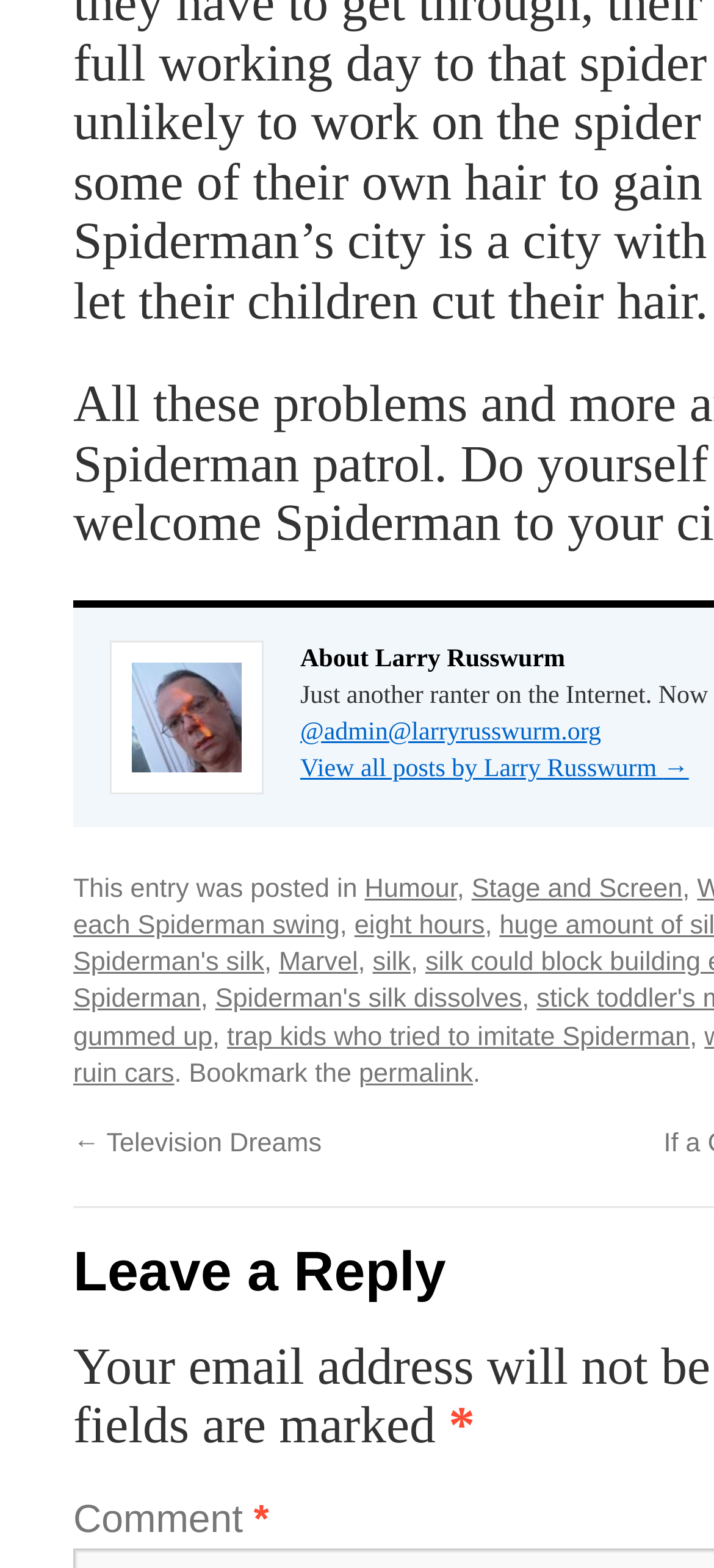What is the author's email address?
Answer the question based on the image using a single word or a brief phrase.

@admin@larryrusswurm.org